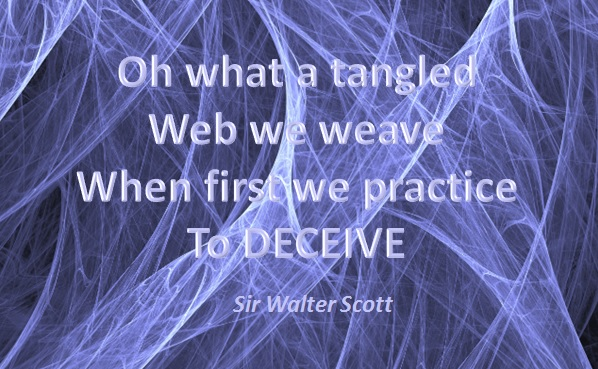Explain in detail what you see in the image.

The image features a poetic quote by Sir Walter Scott, rendered in a visually striking design against a textured purple background characterized by intricate, web-like patterns. The quote reads: "Oh what a tangled Web we weave When first we practice To DECEIVE." This phrase highlights themes of deception and complexity in human interactions, drawing attention to the consequences of deceit. The typography is bold and dramatic, emphasizing the word "DECEIVE," making it the focal point of the design. This powerful visual and textual combination invites viewers to reflect on the nature of truth and falsehood in society.